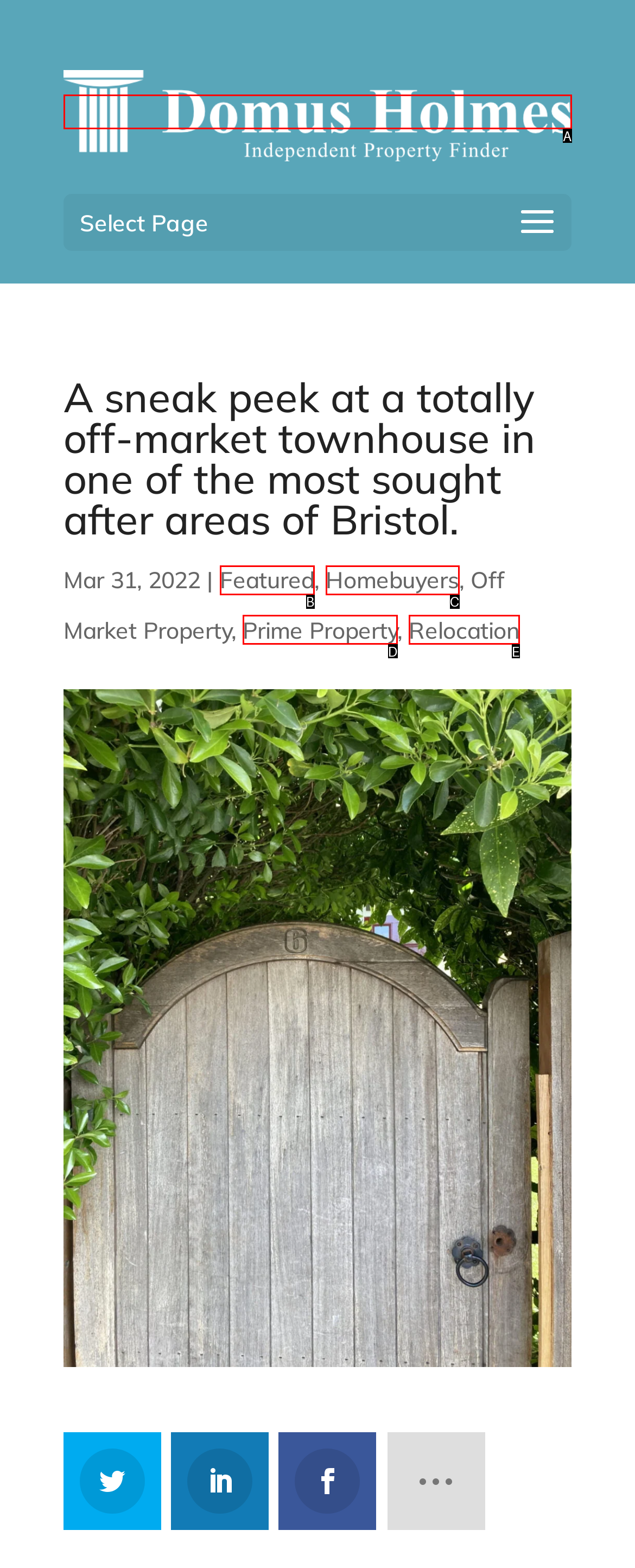Choose the letter of the UI element that aligns with the following description: Prime Property
State your answer as the letter from the listed options.

D